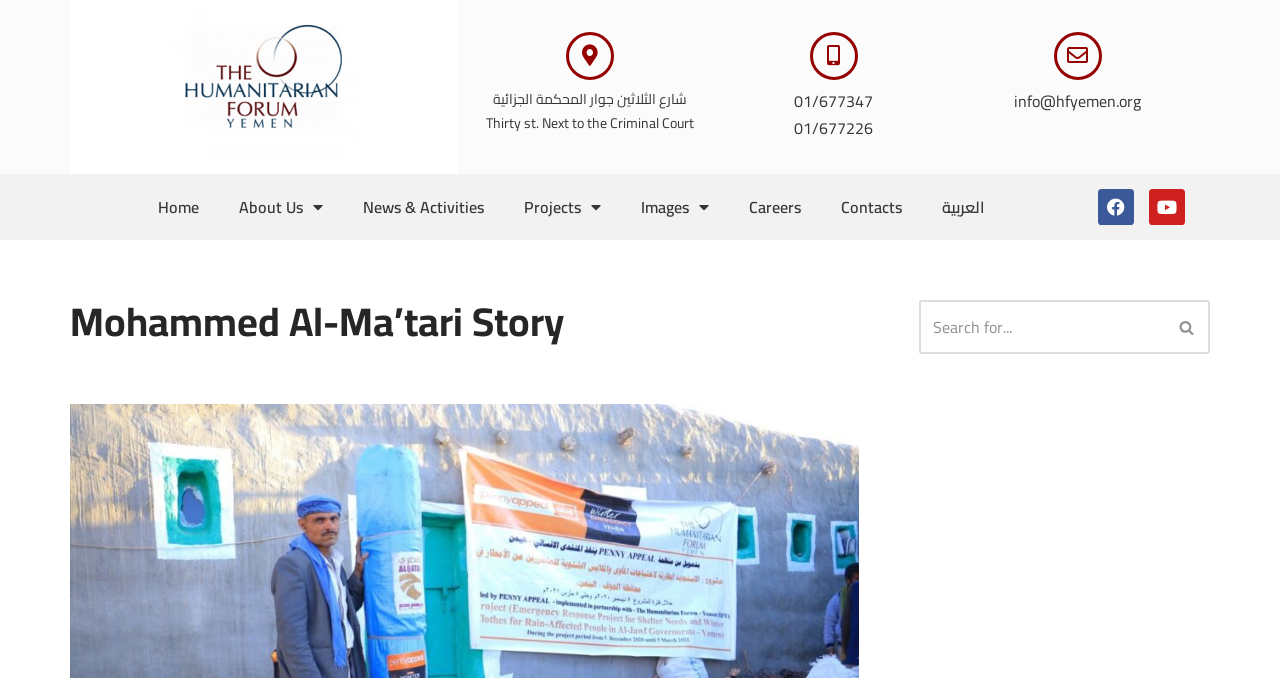What is the purpose of the search box on the webpage?
Look at the image and answer the question with a single word or phrase.

To search the website